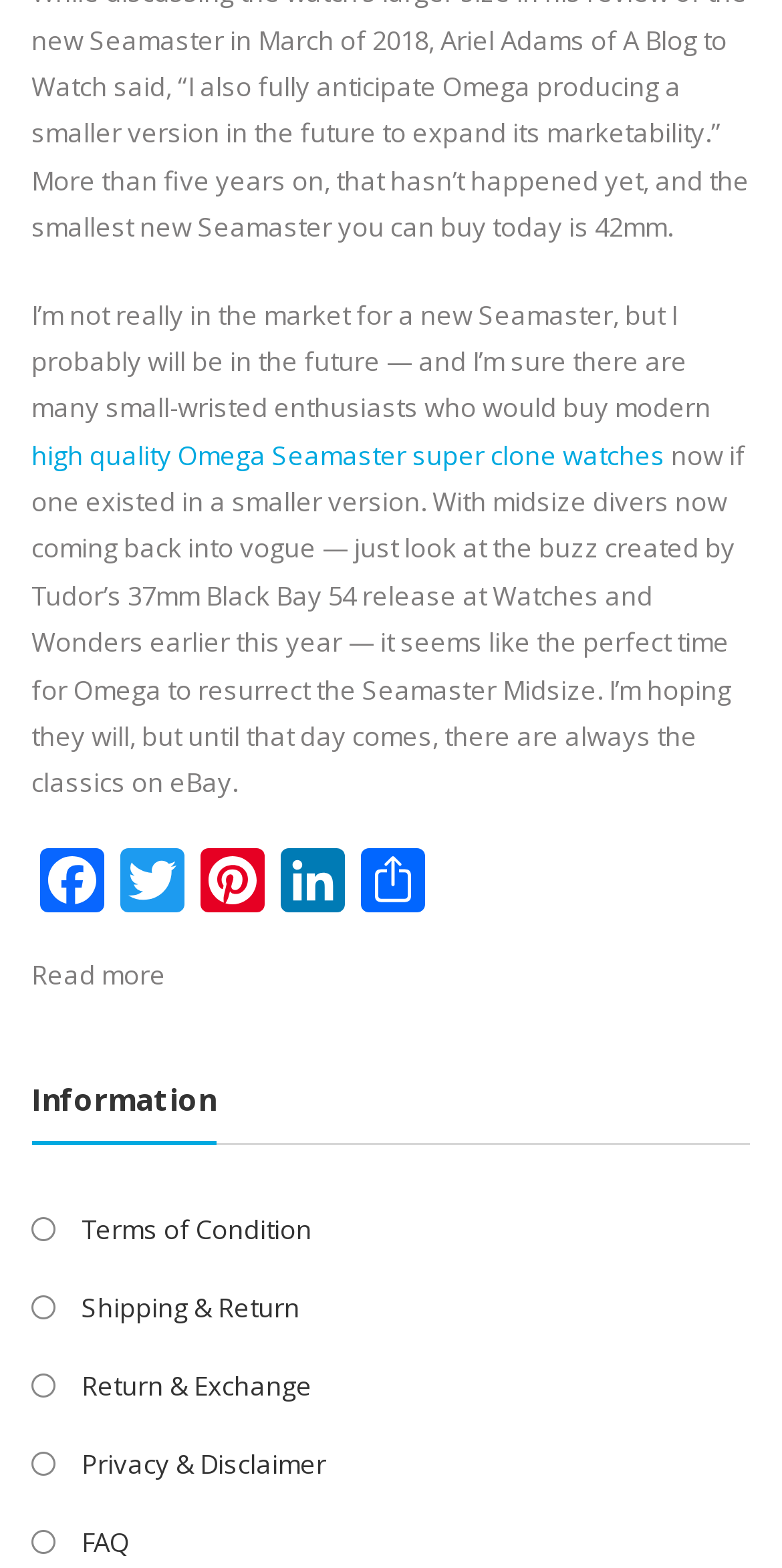Return the bounding box coordinates of the UI element that corresponds to this description: "LinkedIn". The coordinates must be given as four float numbers in the range of 0 and 1, [left, top, right, bottom].

[0.348, 0.541, 0.45, 0.587]